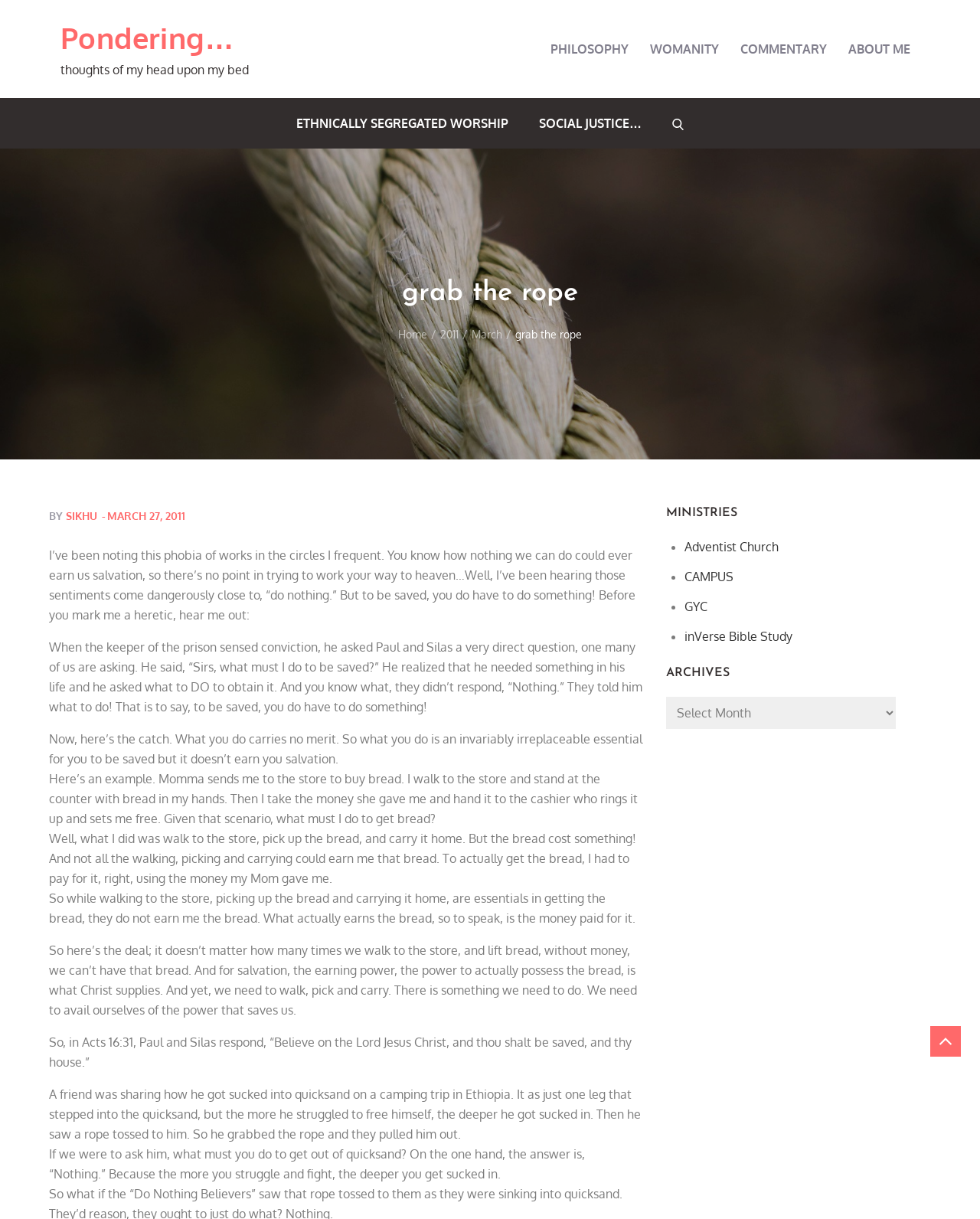How many links are in the 'MINISTRIES' section?
Give a single word or phrase as your answer by examining the image.

4